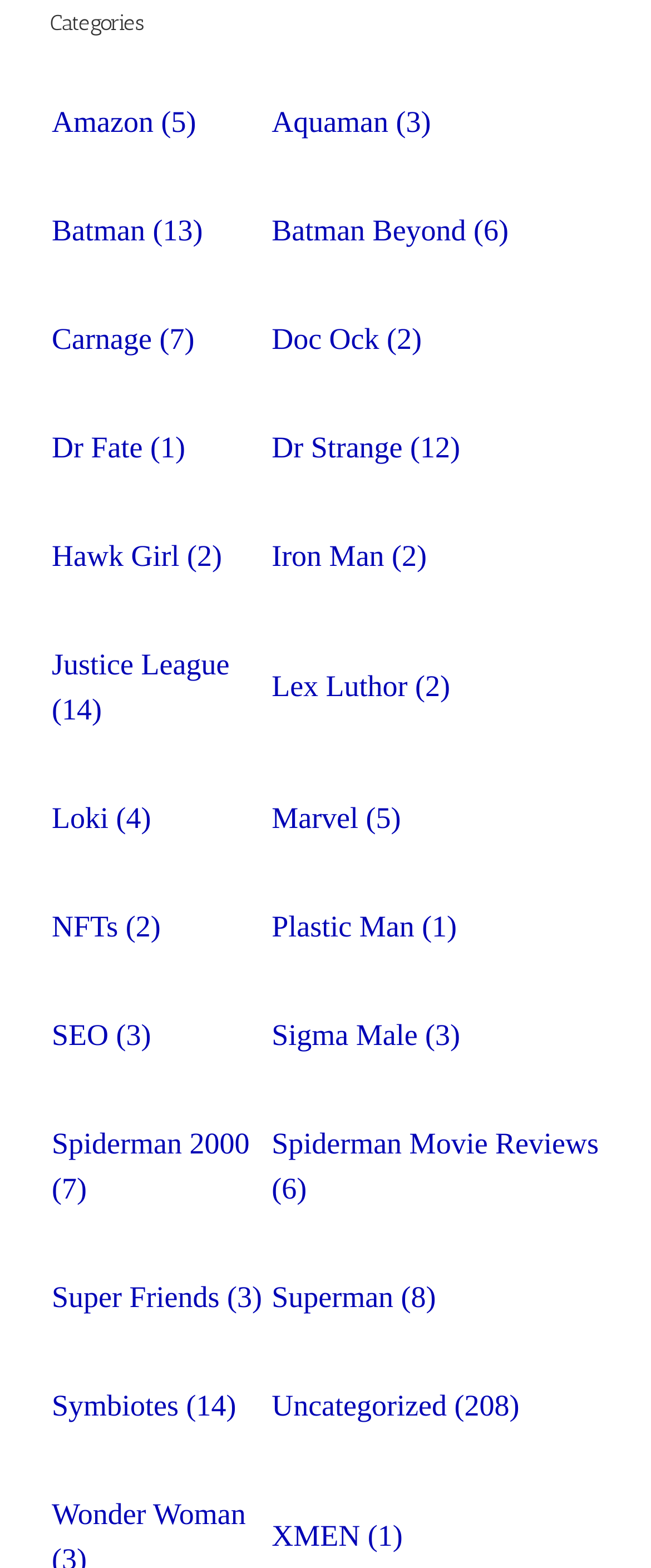Please determine the bounding box coordinates of the area that needs to be clicked to complete this task: 'Browse Superman'. The coordinates must be four float numbers between 0 and 1, formatted as [left, top, right, bottom].

[0.417, 0.816, 0.67, 0.837]